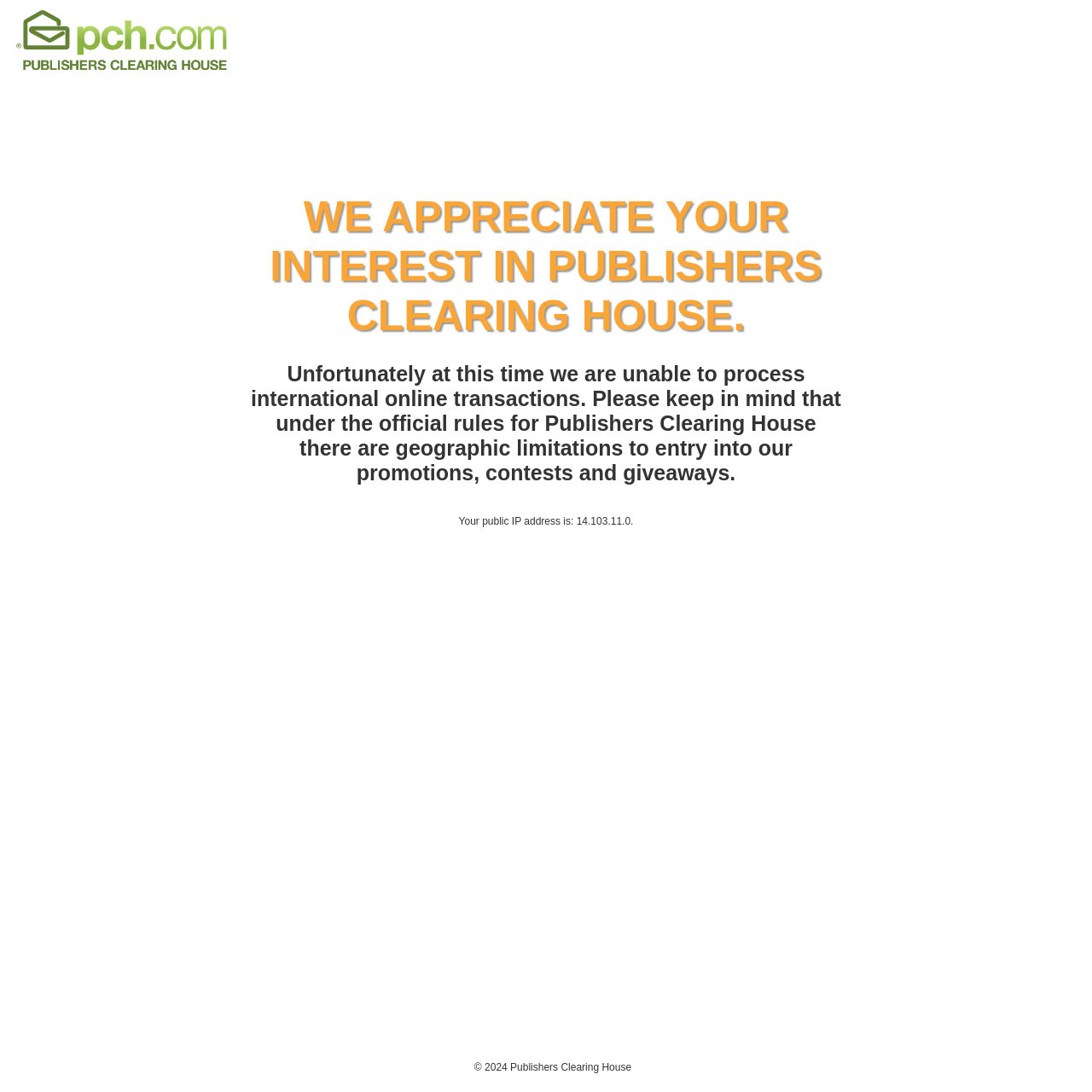What is the year of the copyright?
Could you please answer the question thoroughly and with as much detail as possible?

The copyright information is displayed at the bottom of the webpage, which includes the year 2024, as indicated by the StaticText element with the text '© 2024 Publishers Clearing House'.